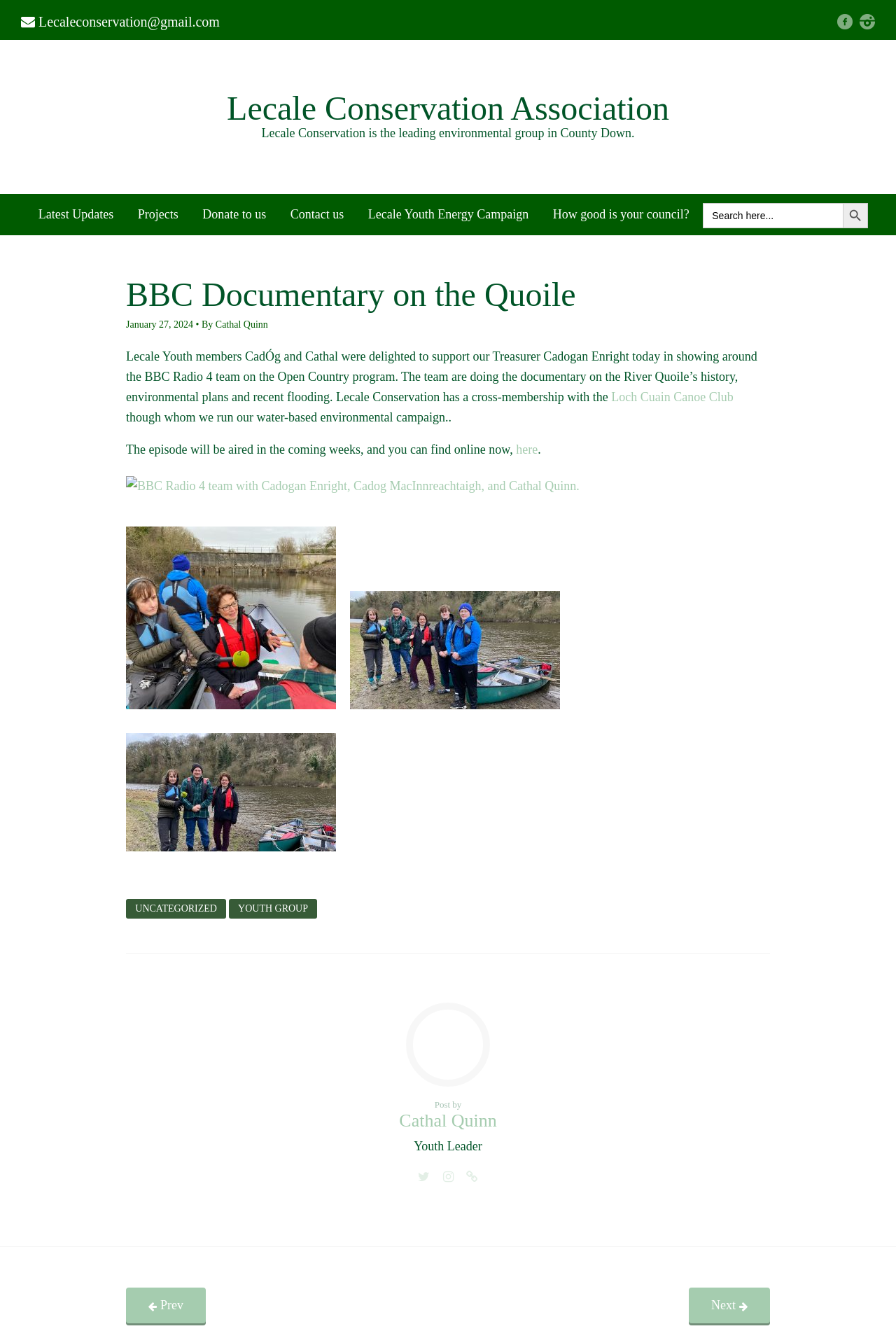Ascertain the bounding box coordinates for the UI element detailed here: "How good is your council?". The coordinates should be provided as [left, top, right, bottom] with each value being a float between 0 and 1.

[0.605, 0.145, 0.781, 0.176]